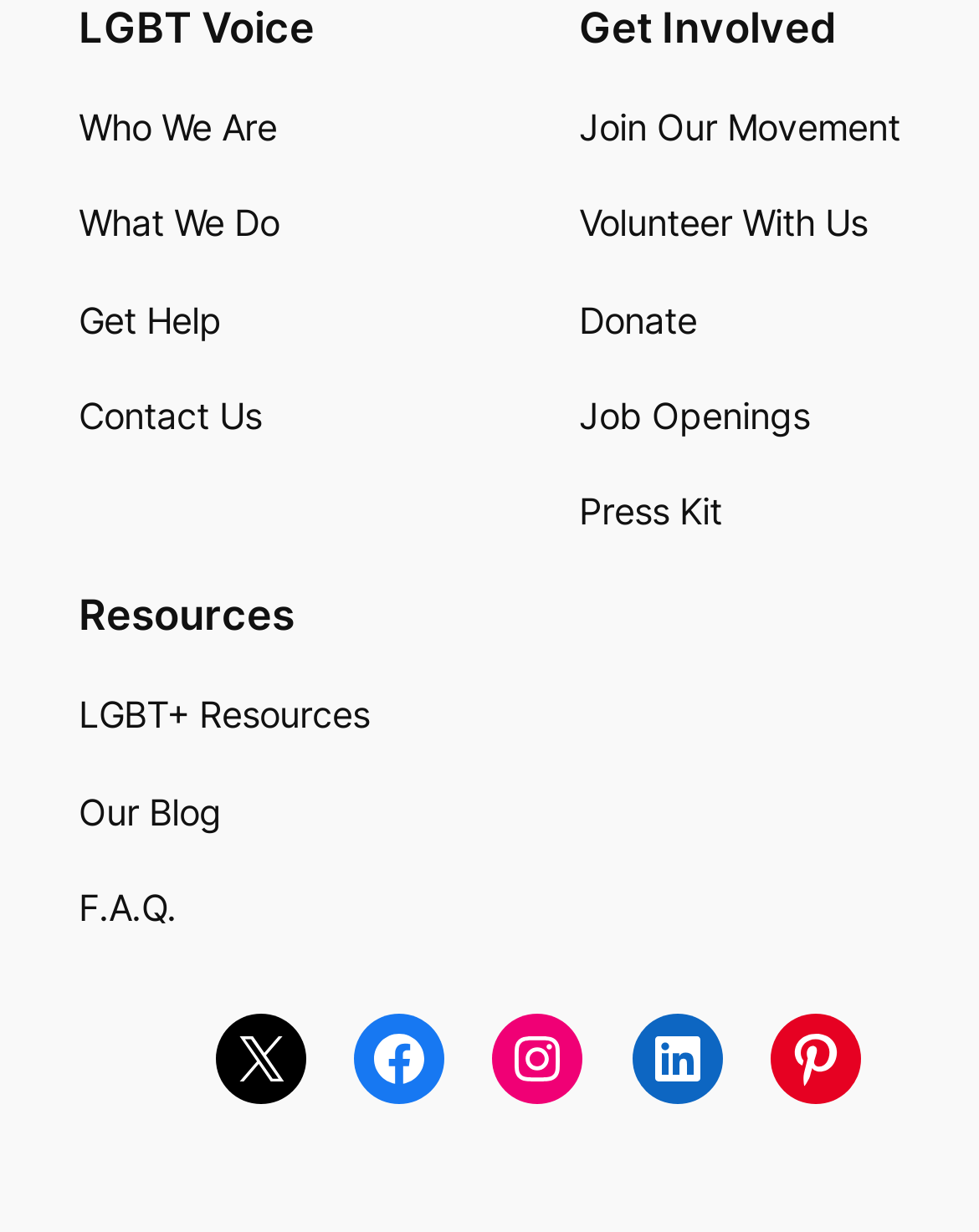Using the provided element description "Facebook", determine the bounding box coordinates of the UI element.

[0.362, 0.824, 0.454, 0.897]